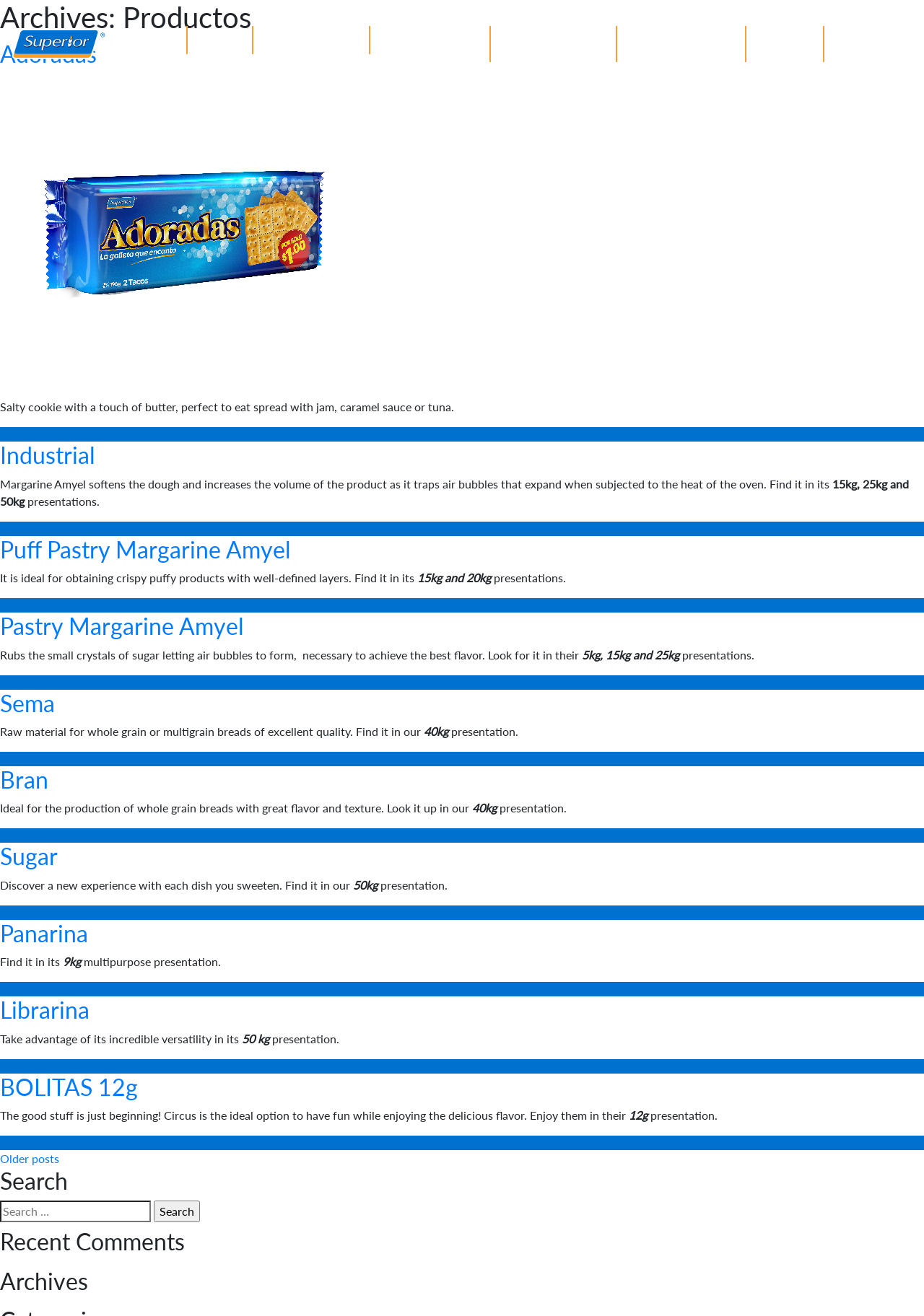Please identify the bounding box coordinates of the element's region that should be clicked to execute the following instruction: "Click on the 'Adoradas' link". The bounding box coordinates must be four float numbers between 0 and 1, i.e., [left, top, right, bottom].

[0.0, 0.03, 0.105, 0.052]